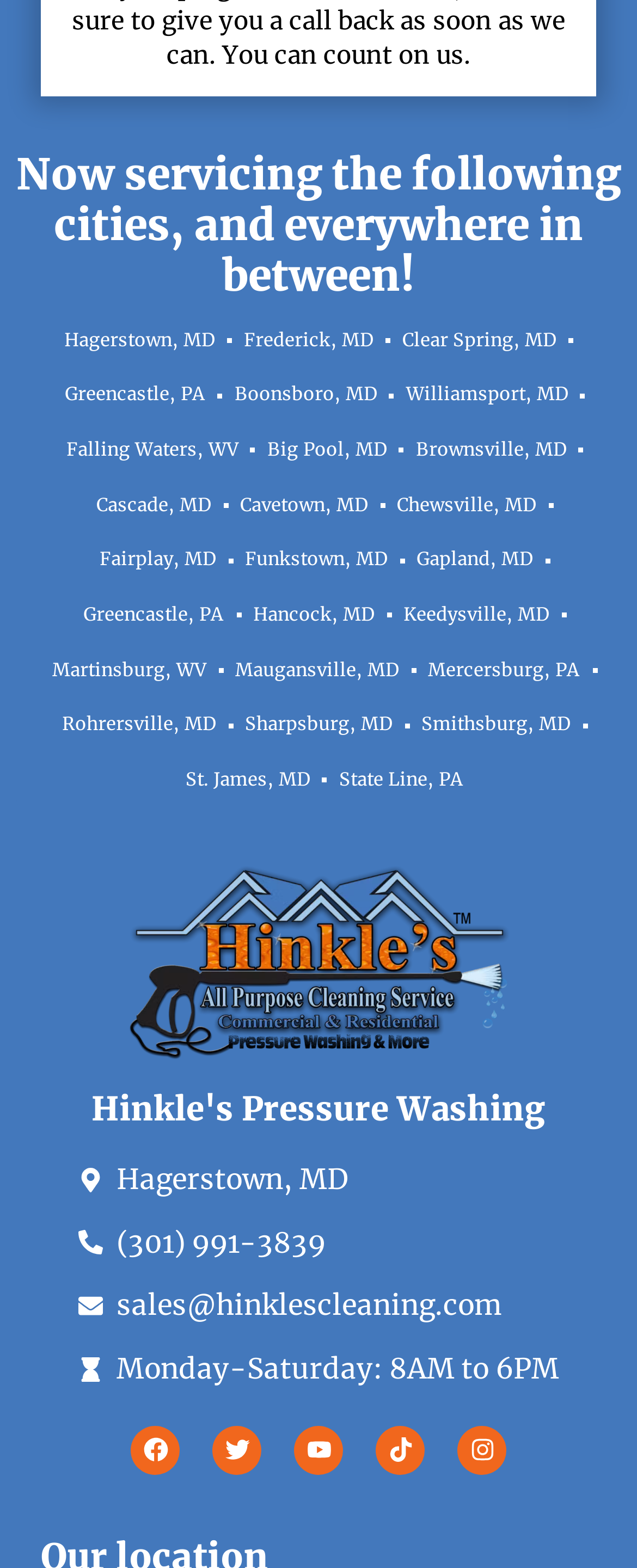What is the name of the company?
Can you provide an in-depth and detailed response to the question?

The name of the company can be found in the heading element with the text 'Hinkle's Pressure Washing' and also in the image element with the same text. This suggests that the company's name is Hinkle's Pressure Washing.